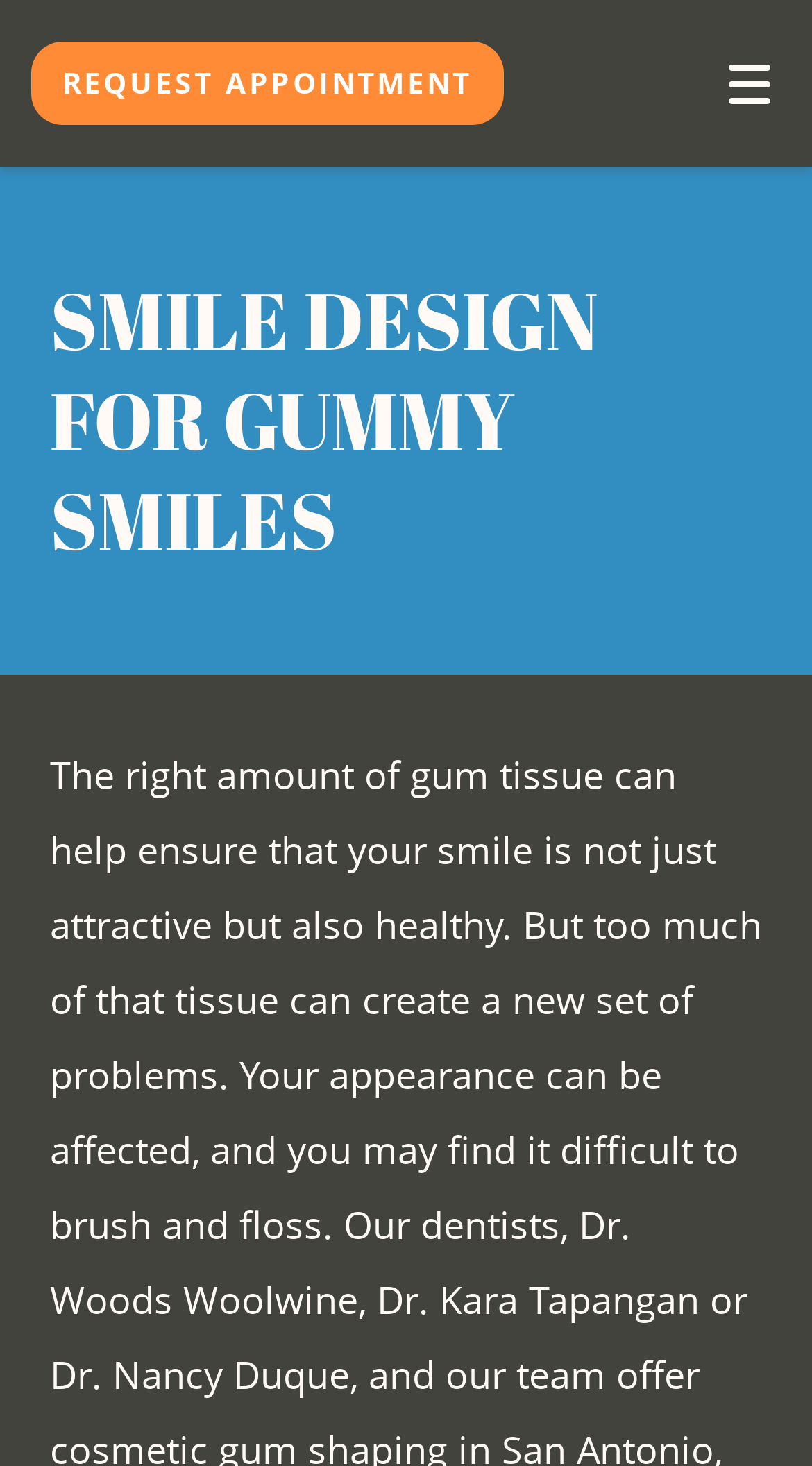Determine the bounding box coordinates of the clickable element to complete this instruction: "Click the REQUEST APPOINTMENT link". Provide the coordinates in the format of four float numbers between 0 and 1, [left, top, right, bottom].

[0.038, 0.028, 0.62, 0.085]